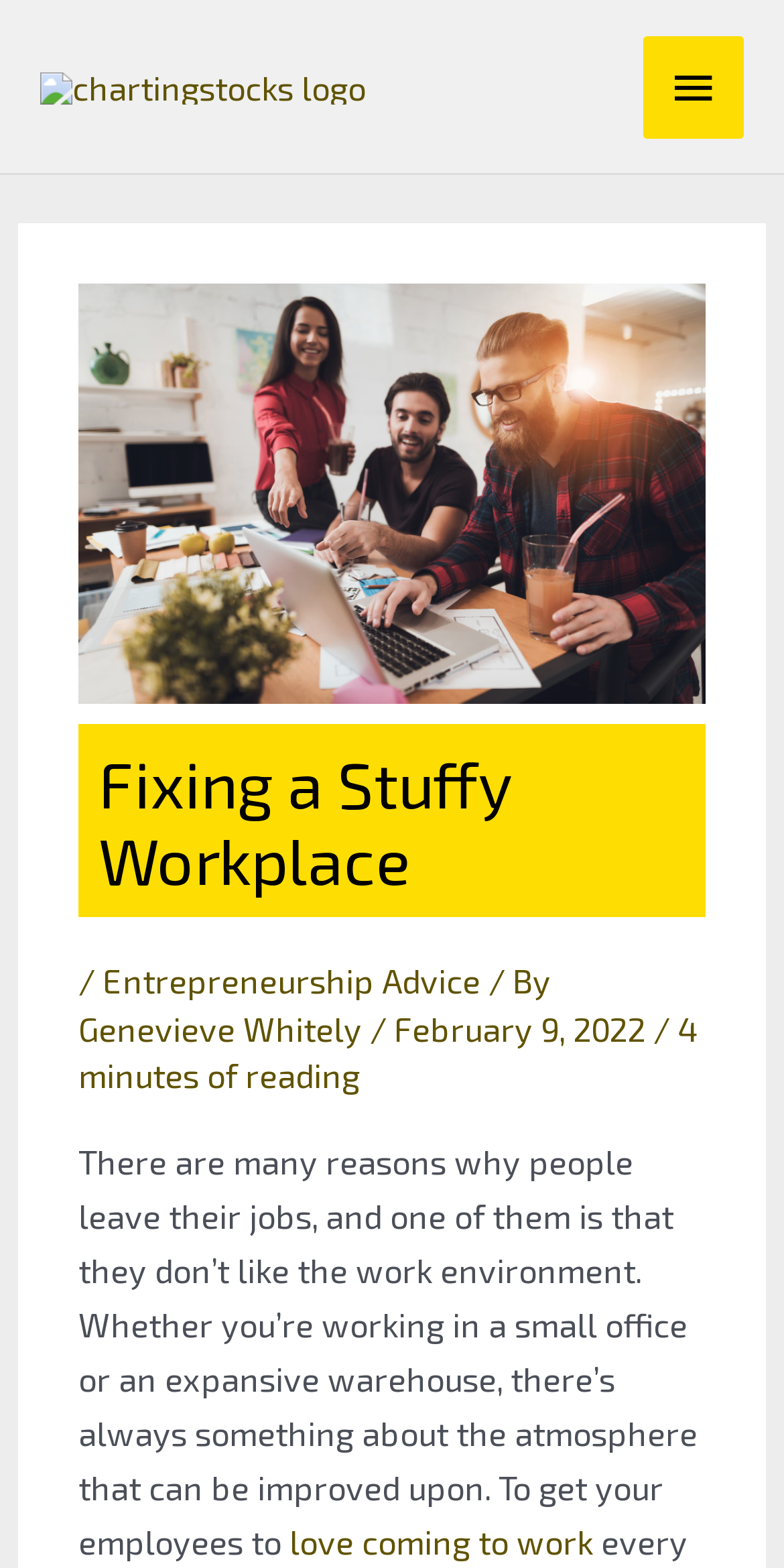Find the bounding box of the UI element described as: "Entrepreneurship Advice". The bounding box coordinates should be given as four float values between 0 and 1, i.e., [left, top, right, bottom].

[0.13, 0.613, 0.612, 0.637]